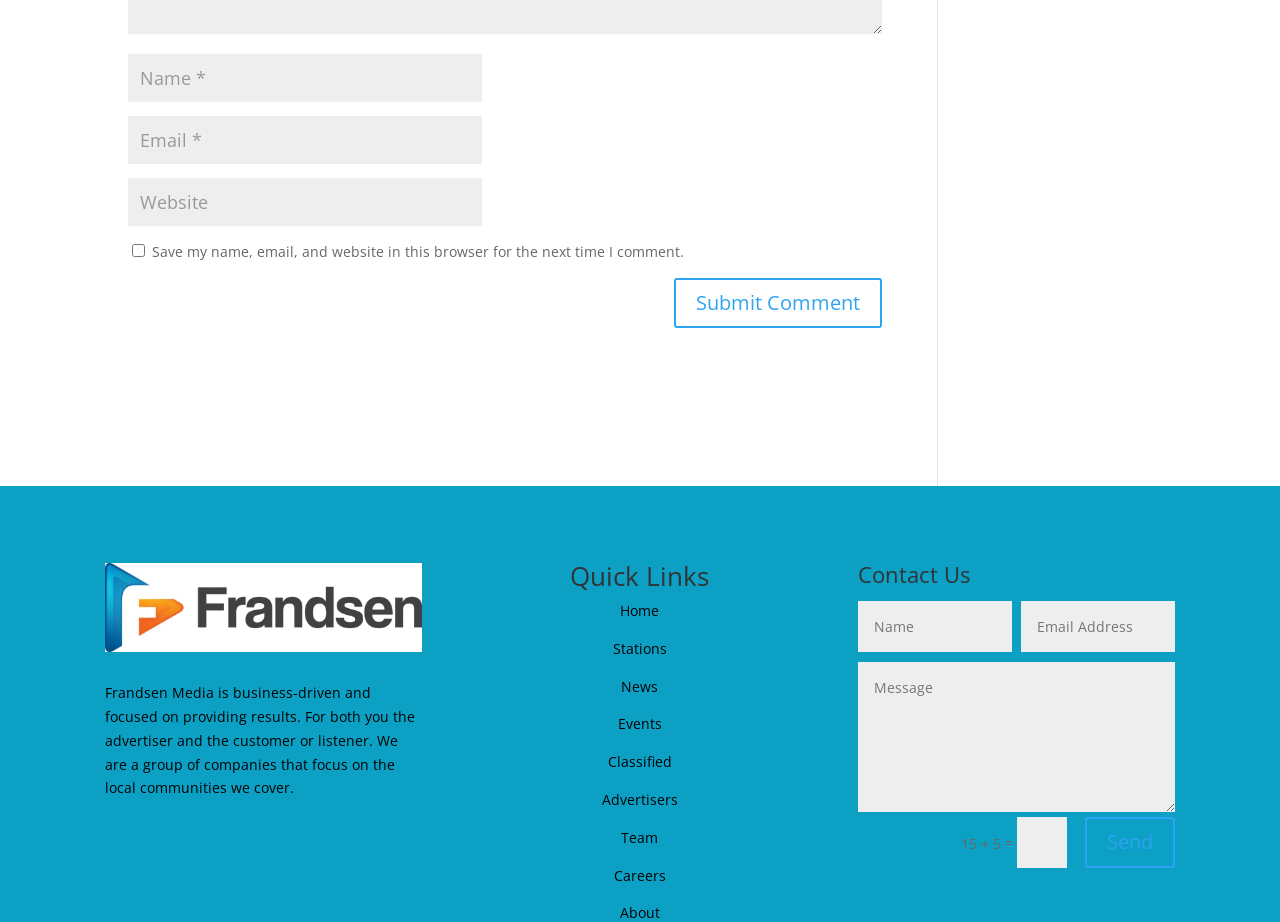Analyze the image and deliver a detailed answer to the question: How many textboxes are in the 'Contact Us' section?

The 'Contact Us' section has three textboxes, which are likely for the user to input their contact information.